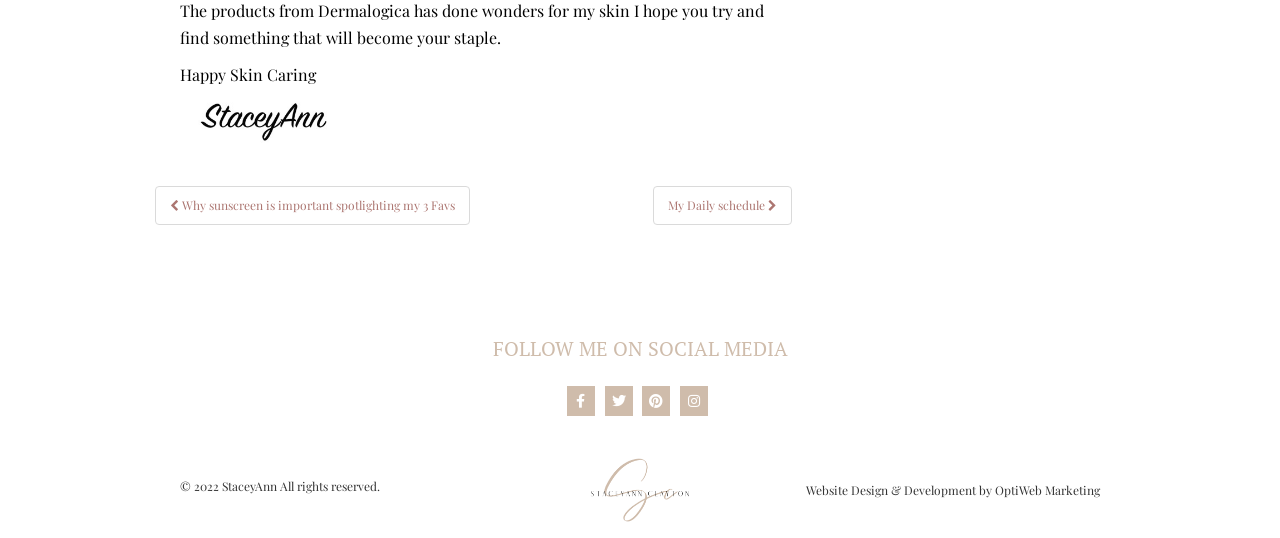Please identify the bounding box coordinates of the element that needs to be clicked to execute the following command: "Follow StaceyAnn Clayton on Facebook". Provide the bounding box using four float numbers between 0 and 1, formatted as [left, top, right, bottom].

[0.443, 0.718, 0.465, 0.773]